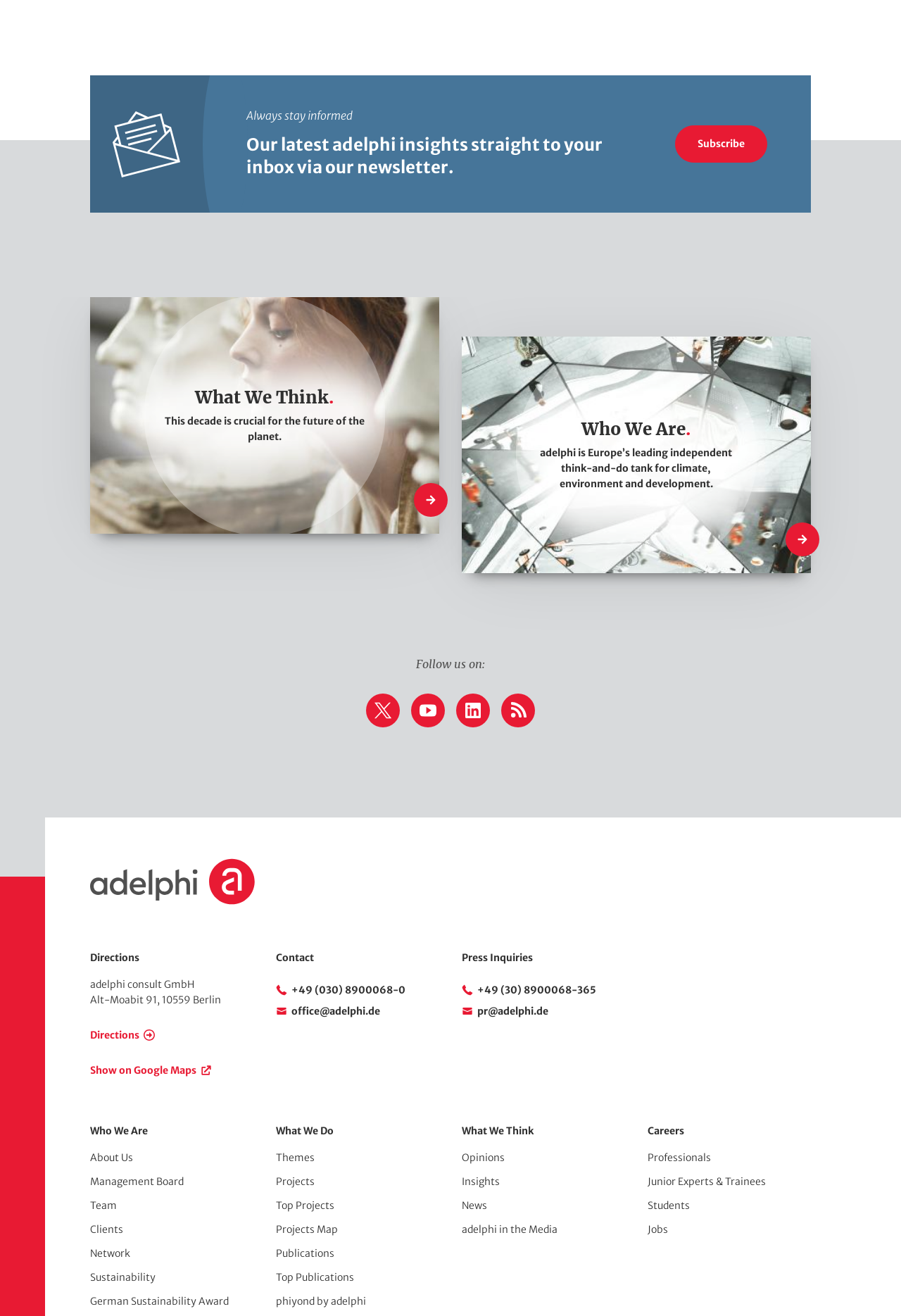Mark the bounding box of the element that matches the following description: "Management Board".

[0.1, 0.893, 0.204, 0.903]